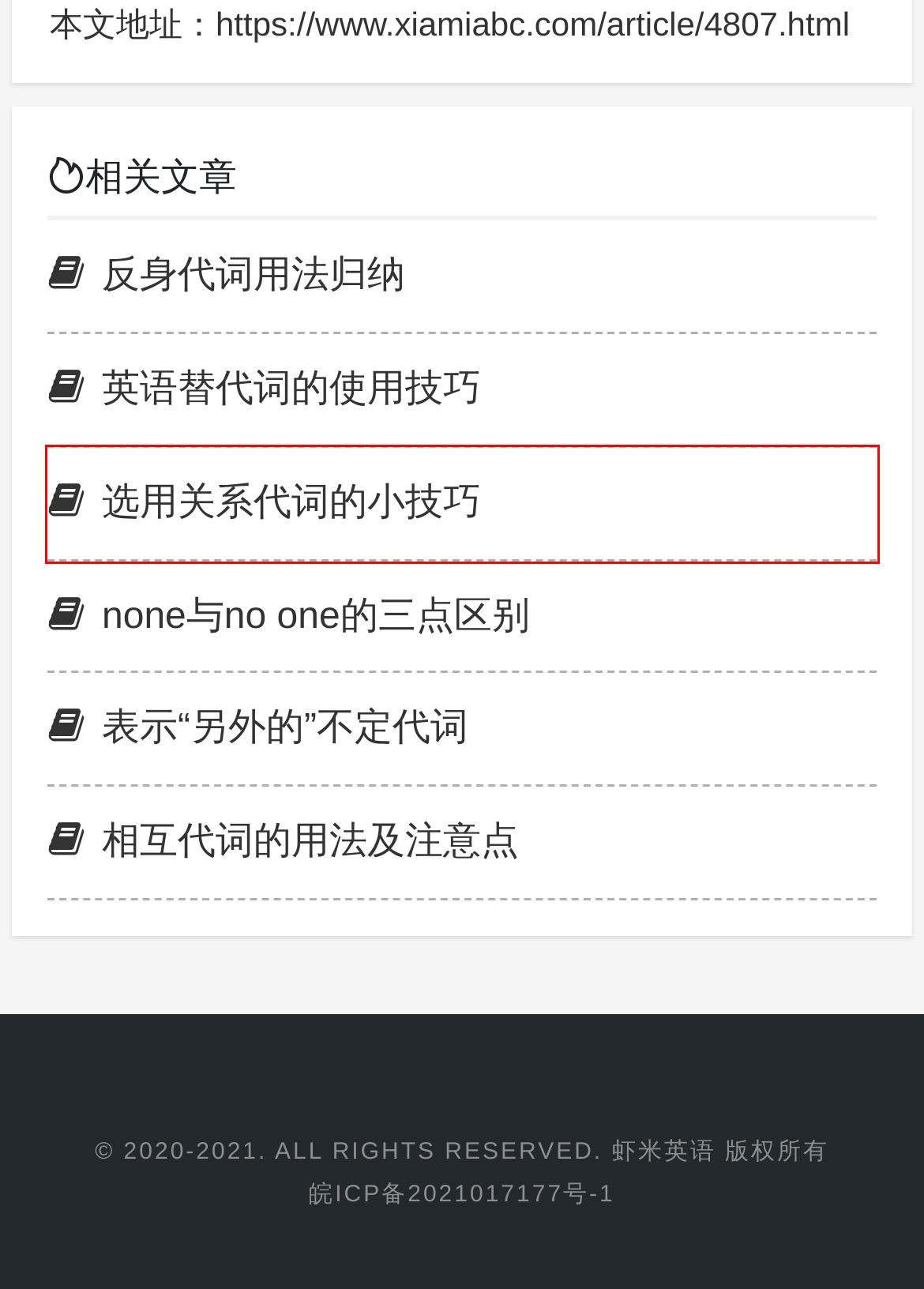Examine the screenshot of a webpage with a red rectangle bounding box. Select the most accurate webpage description that matches the new webpage after clicking the element within the bounding box. Here are the candidates:
A. 表示“另外的”不定代词 - 虾米英语
B. 选用关系代词的小技巧 - 虾米英语
C. 英语替代词的使用技巧 - 虾米英语
D. 反身代词用法归纳 - 虾米英语
E. 虾米英语-每日英语学习-成人零基础免费英语学习网站
F. none与no one的三点区别 - 虾米英语
G. 相互代词的用法及注意点 - 虾米英语
H. 关于英语代词（pron）用法详解 - 虾米英语

B